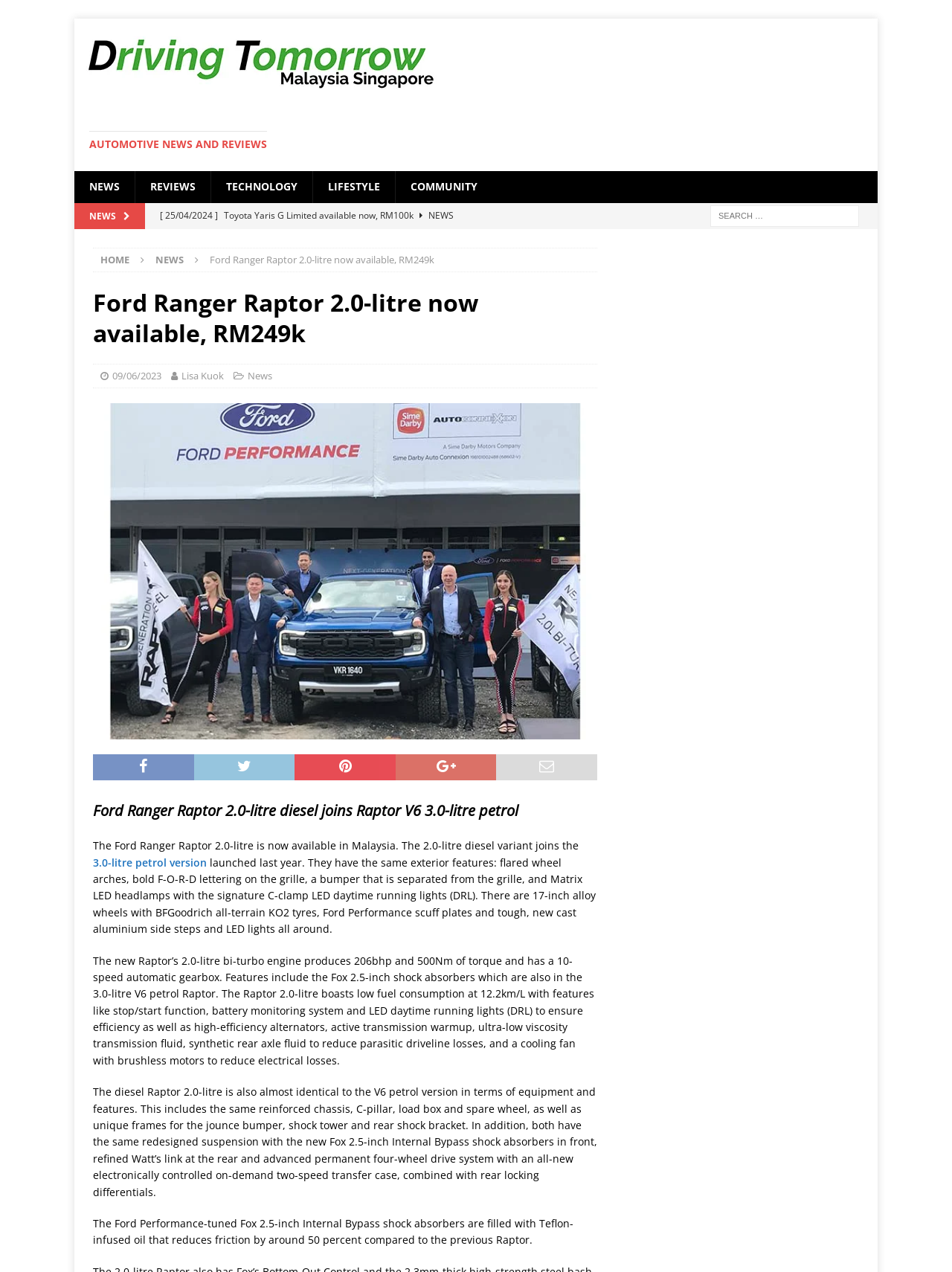Provide a short answer to the following question with just one word or phrase: What is the torque of the Ford Ranger Raptor 2.0-litre?

500Nm